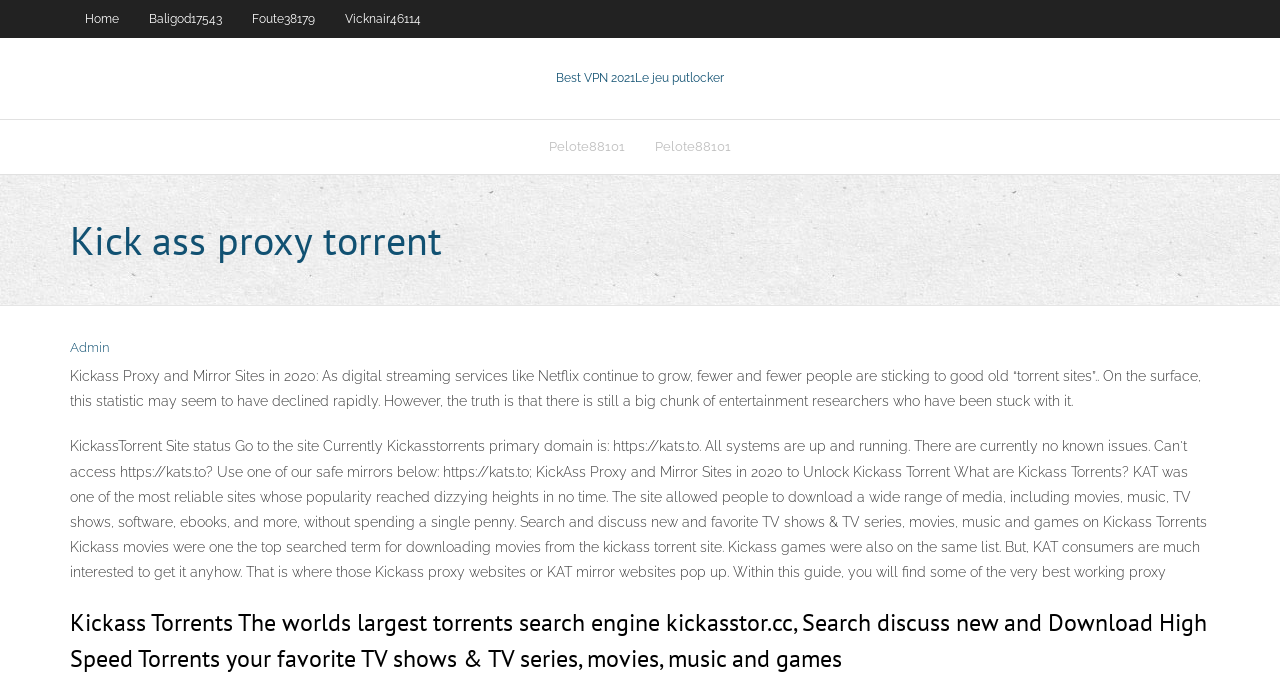What is the topic of the text on the webpage?
Please answer using one word or phrase, based on the screenshot.

Torrent sites